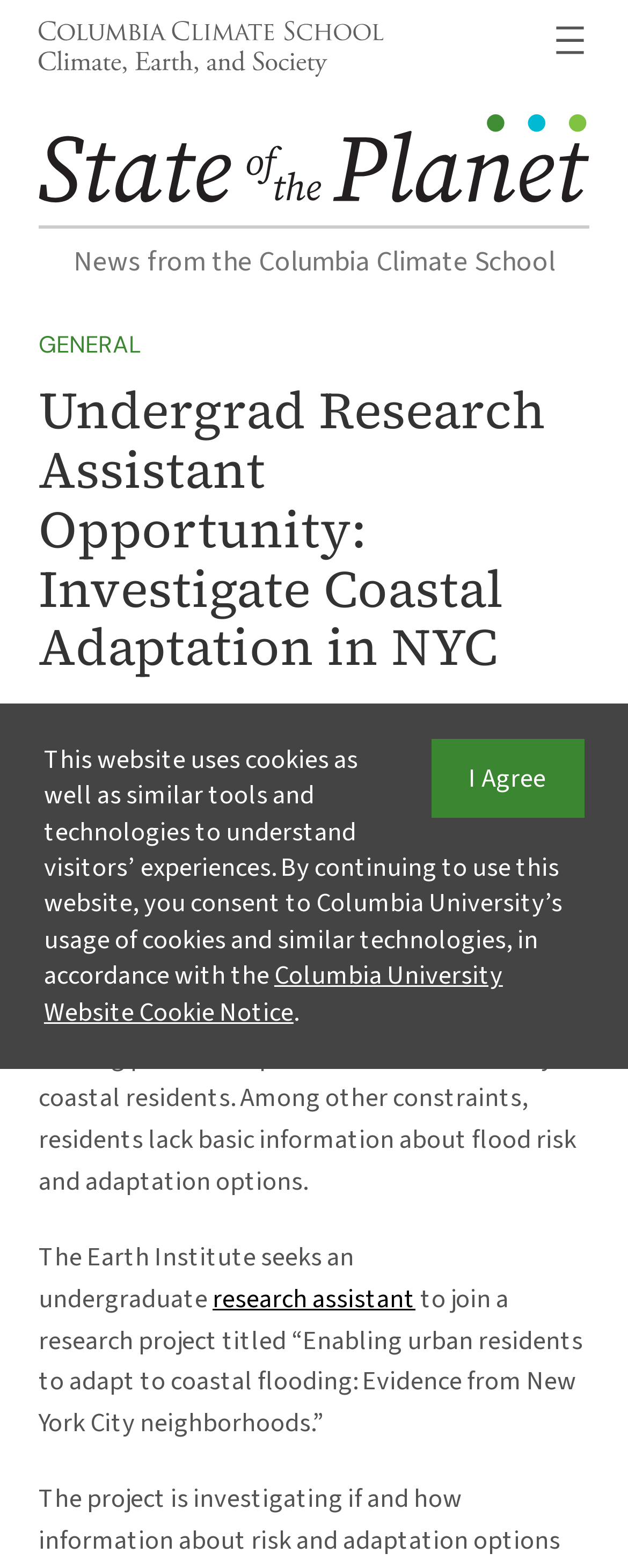Who is the research assistant opportunity for?
Please look at the screenshot and answer in one word or a short phrase.

Undergraduate